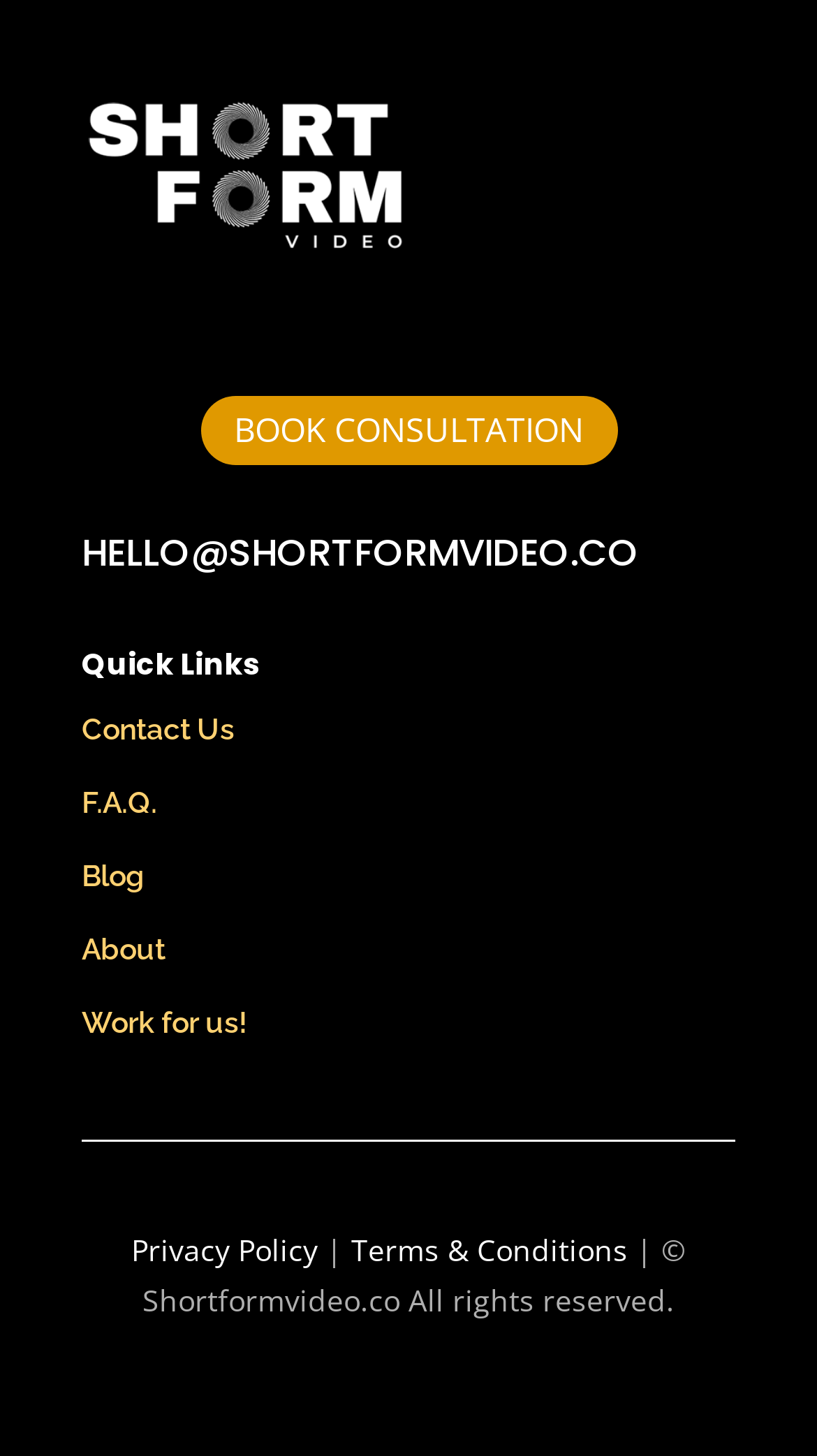Determine the bounding box coordinates of the region that needs to be clicked to achieve the task: "Contact us".

[0.1, 0.489, 0.287, 0.512]